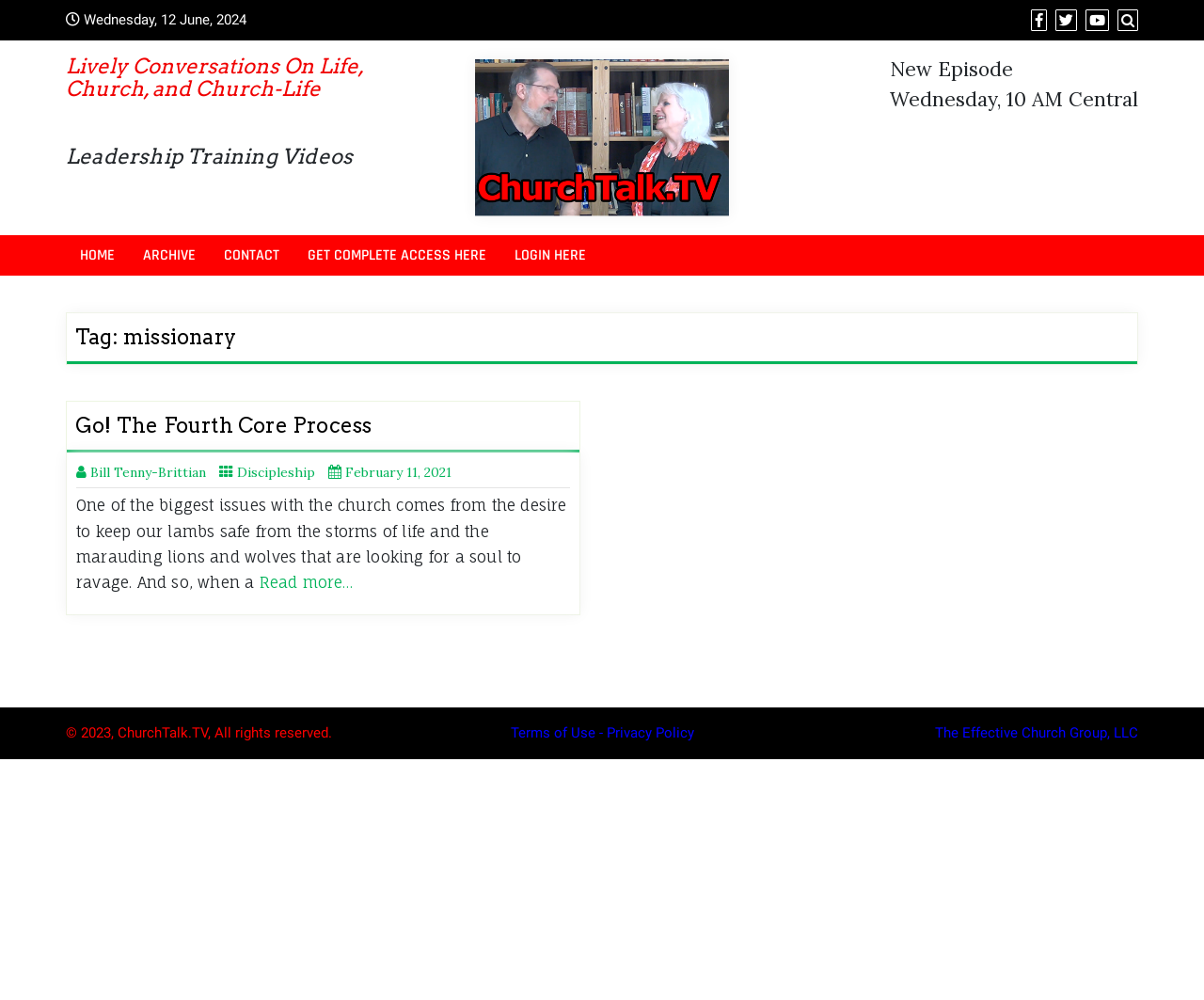What is the topic of the video discussed on the webpage?
Give a detailed response to the question by analyzing the screenshot.

I found a heading element with the content 'Tag: missionary', which suggests that the topic of the video discussed on the webpage is related to missionary work.